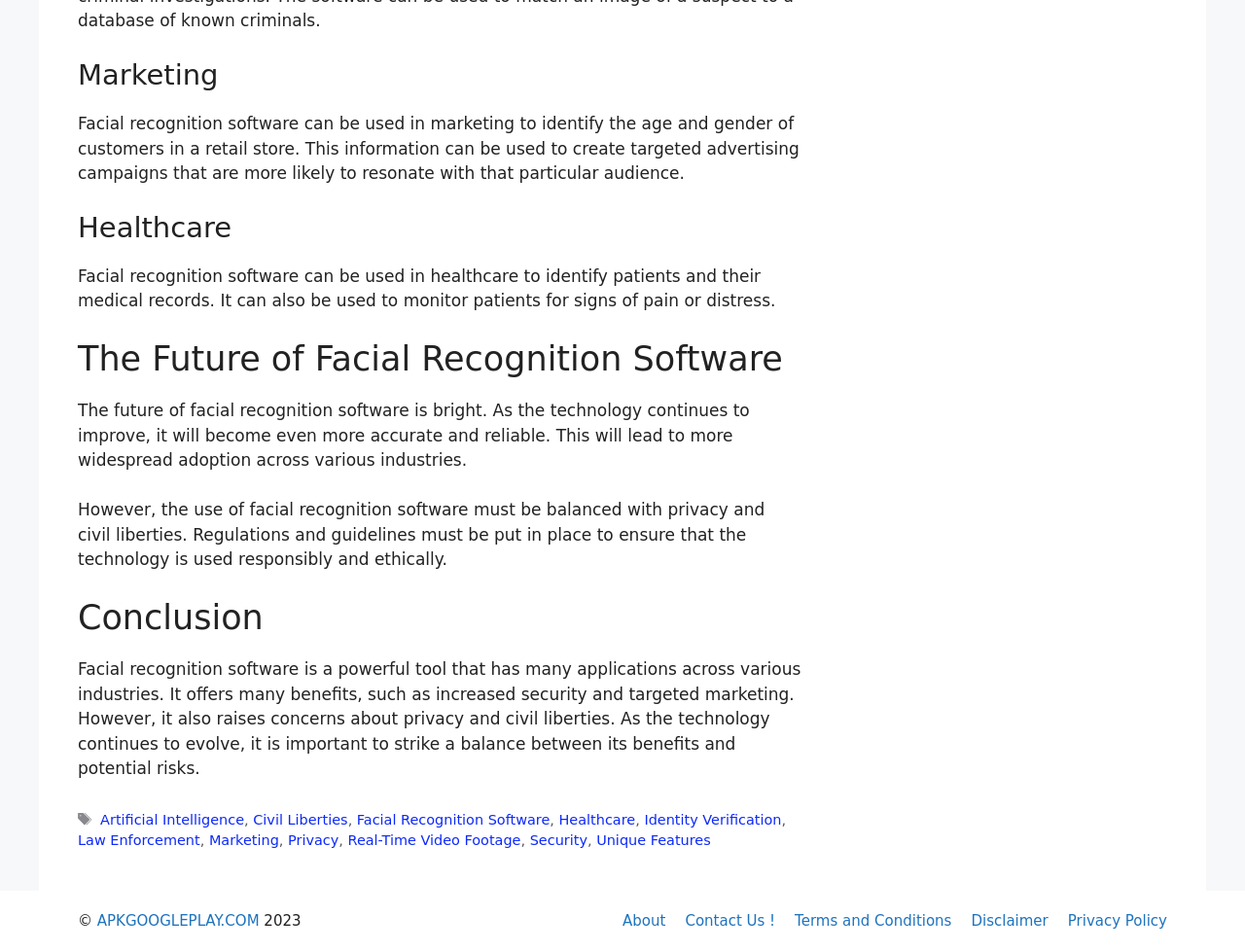Identify the bounding box coordinates for the element you need to click to achieve the following task: "Click on the 'Facial Recognition Software' link". Provide the bounding box coordinates as four float numbers between 0 and 1, in the form [left, top, right, bottom].

[0.287, 0.853, 0.442, 0.869]